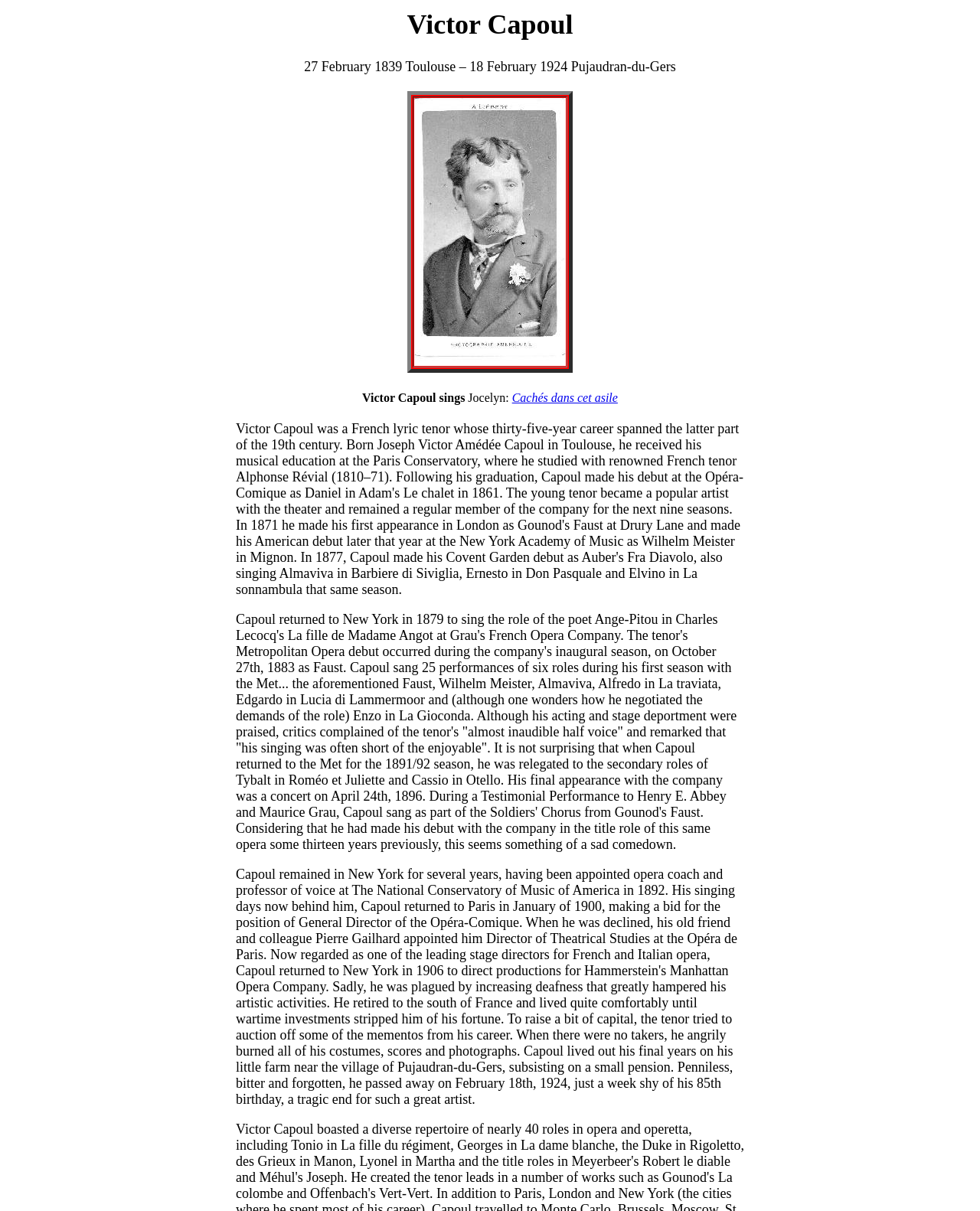What is the role of Victor Capoul in La fille de Madame Angot?
Please look at the screenshot and answer using one word or phrase.

Ange-Pitou